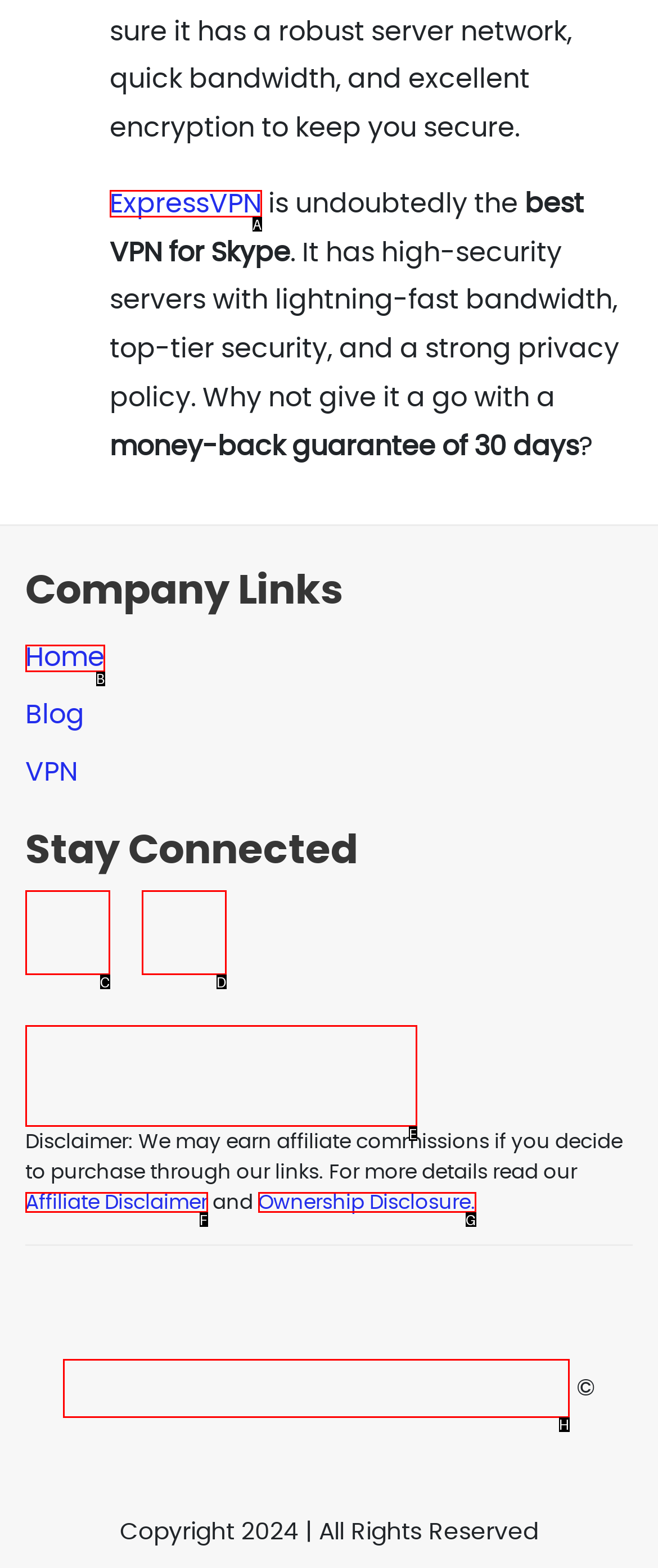Tell me which letter corresponds to the UI element that will allow you to Check DMCA.com Protection Status. Answer with the letter directly.

H